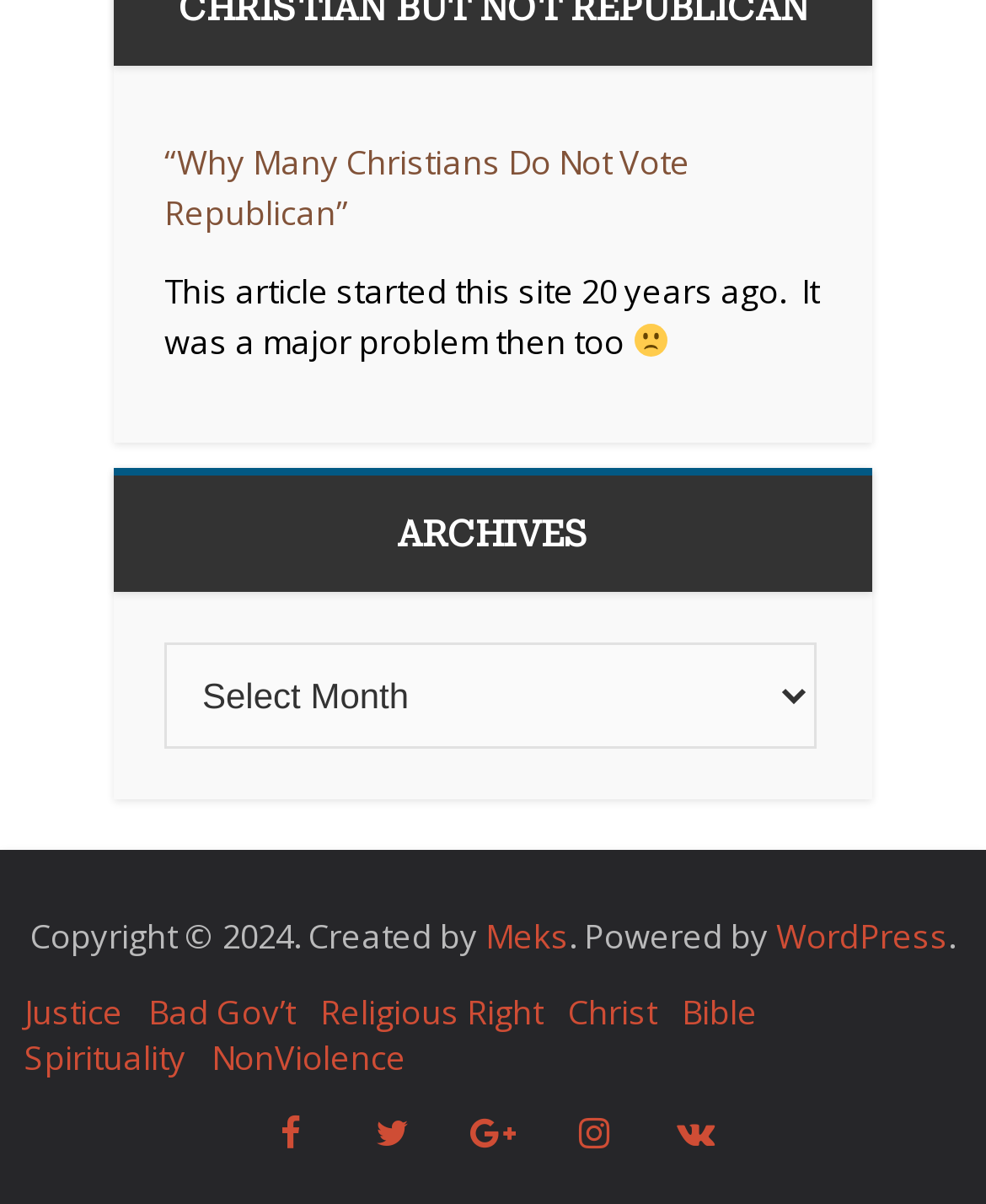Refer to the element description Google Plus and identify the corresponding bounding box in the screenshot. Format the coordinates as (top-left x, top-left y, bottom-right x, bottom-right y) with values in the range of 0 to 1.

[0.449, 0.9, 0.551, 0.984]